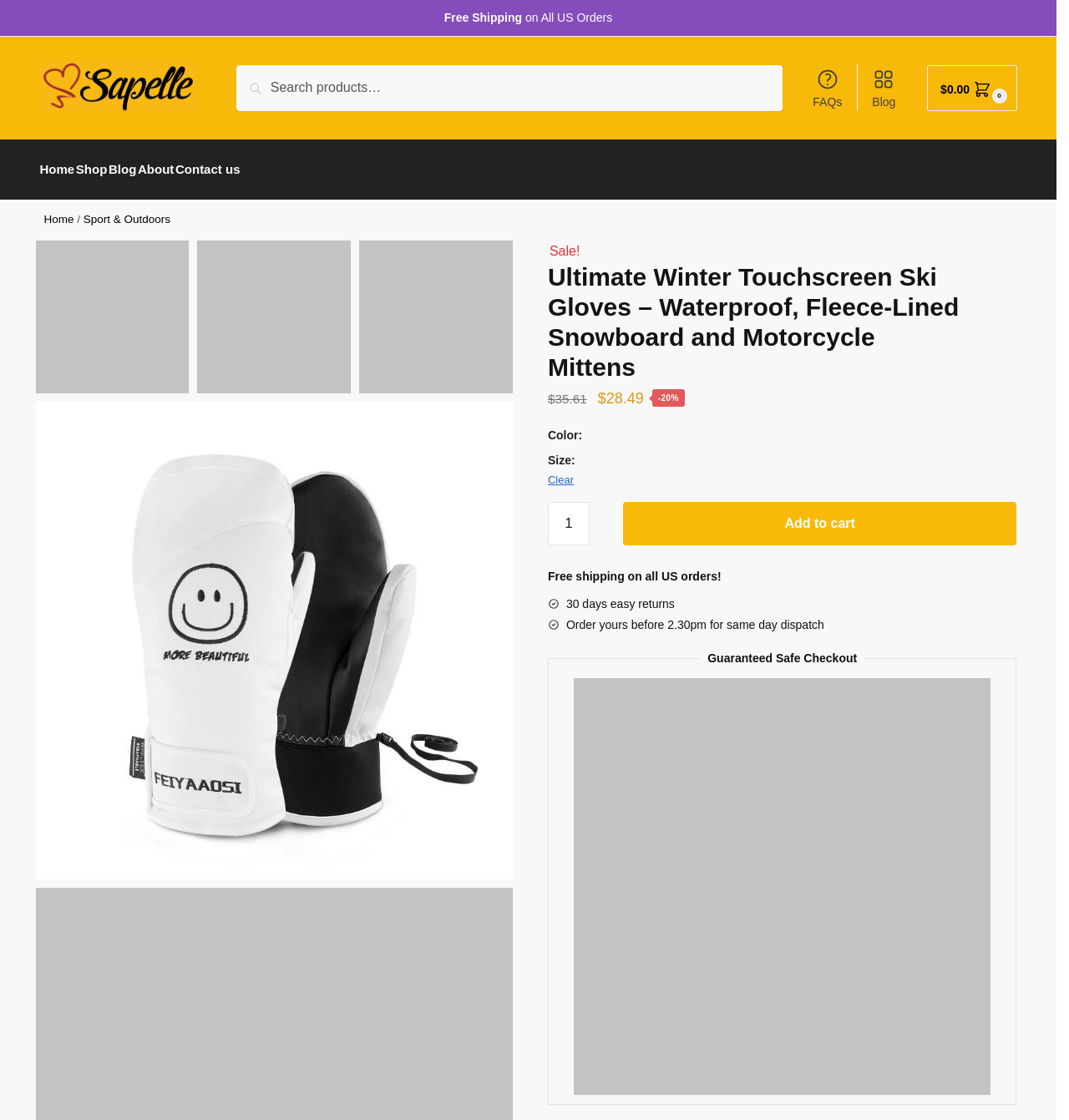What is the guarantee offered by the website?
Carefully examine the image and provide a detailed answer to the question.

I found the guarantee offered by the website by looking at the bottom of the webpage, where it says 'Guaranteed Safe Checkout'. This indicates that the website ensures a safe and secure checkout process for its customers.